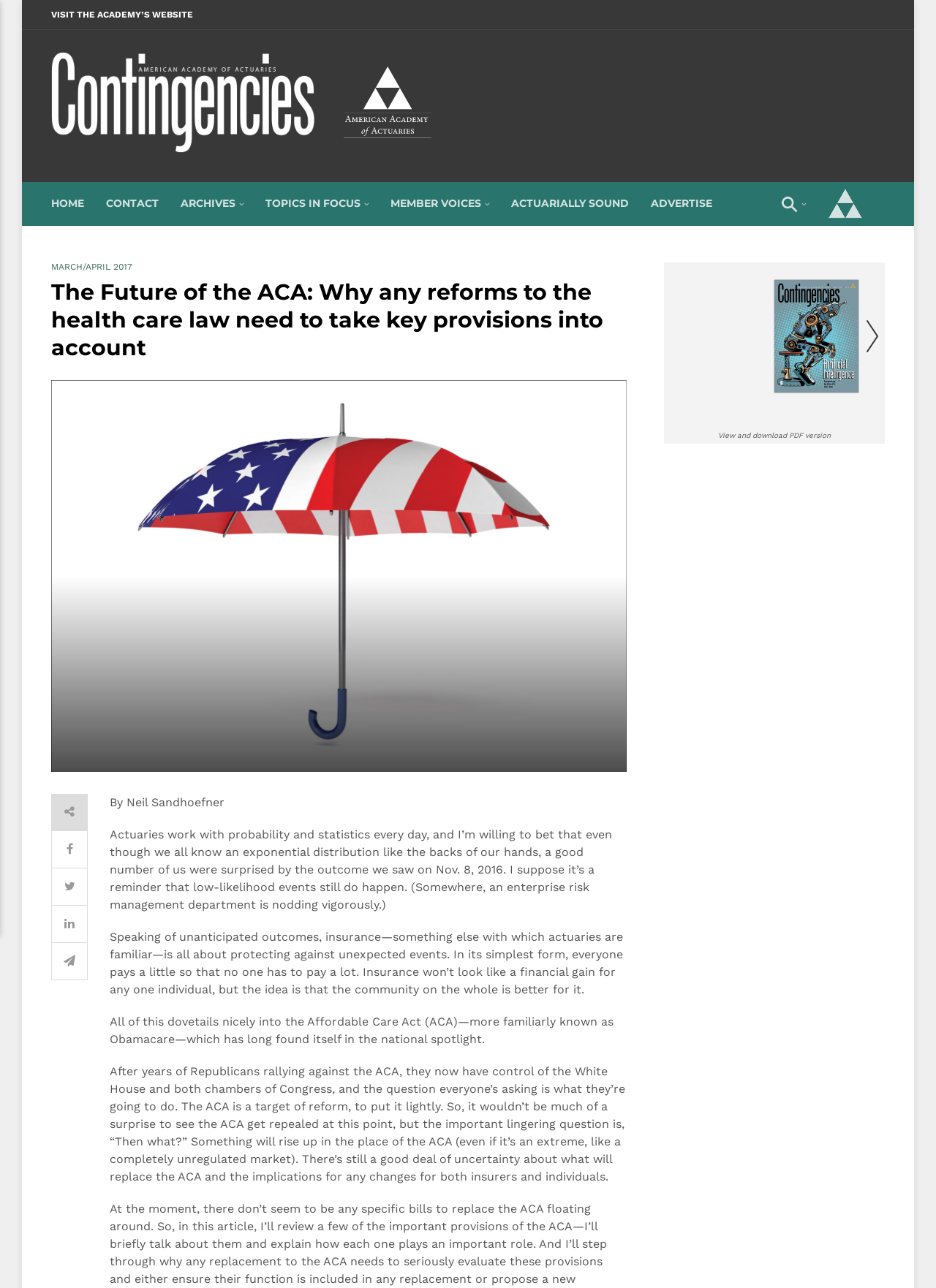Please specify the bounding box coordinates for the clickable region that will help you carry out the instruction: "Read the article about the Future of the ACA".

[0.055, 0.216, 0.669, 0.281]